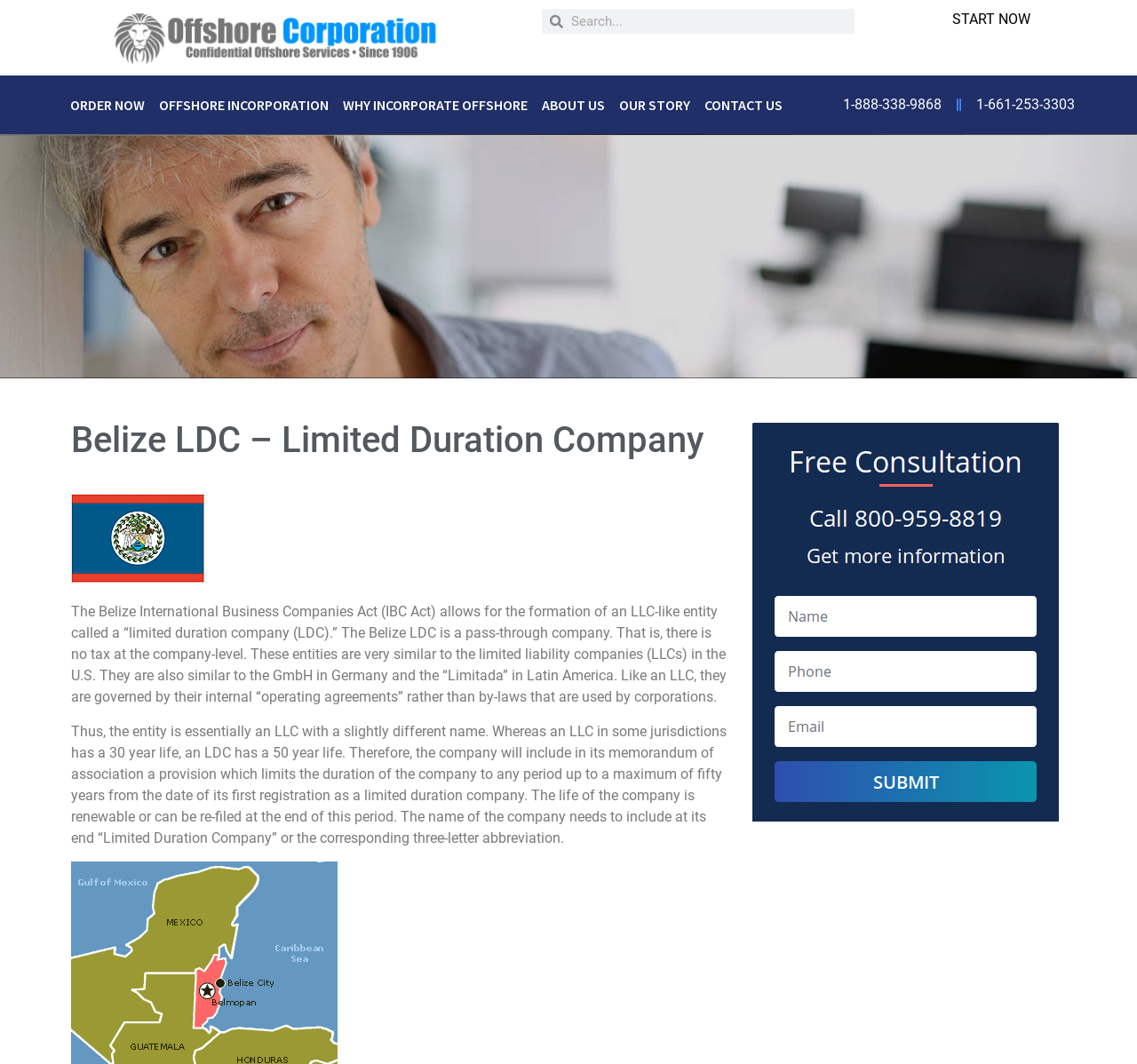Answer in one word or a short phrase: 
What is the name of the company type mentioned?

Limited Duration Company